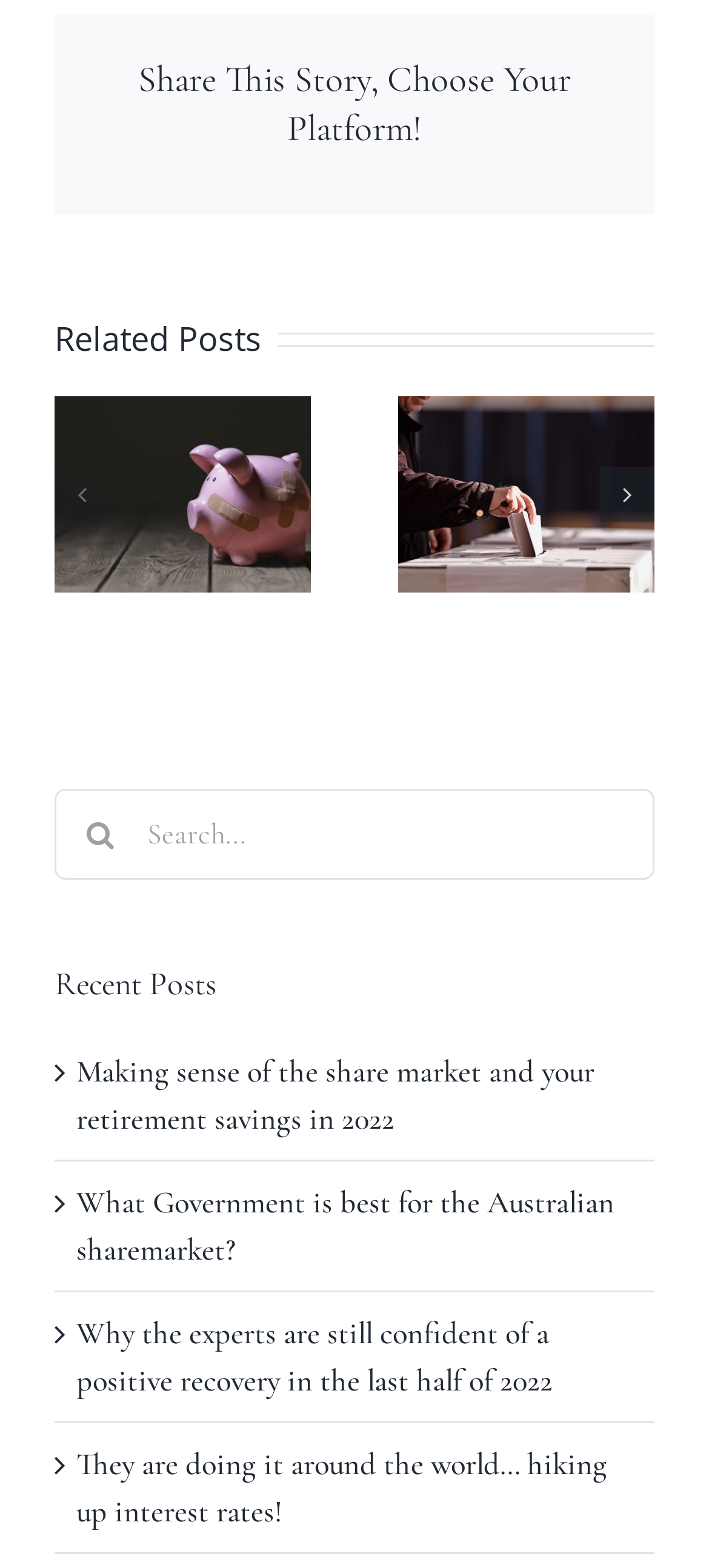Please specify the bounding box coordinates of the region to click in order to perform the following instruction: "Read the article 'What Government is best for the Australian sharemarket?'".

[0.244, 0.246, 0.518, 0.435]